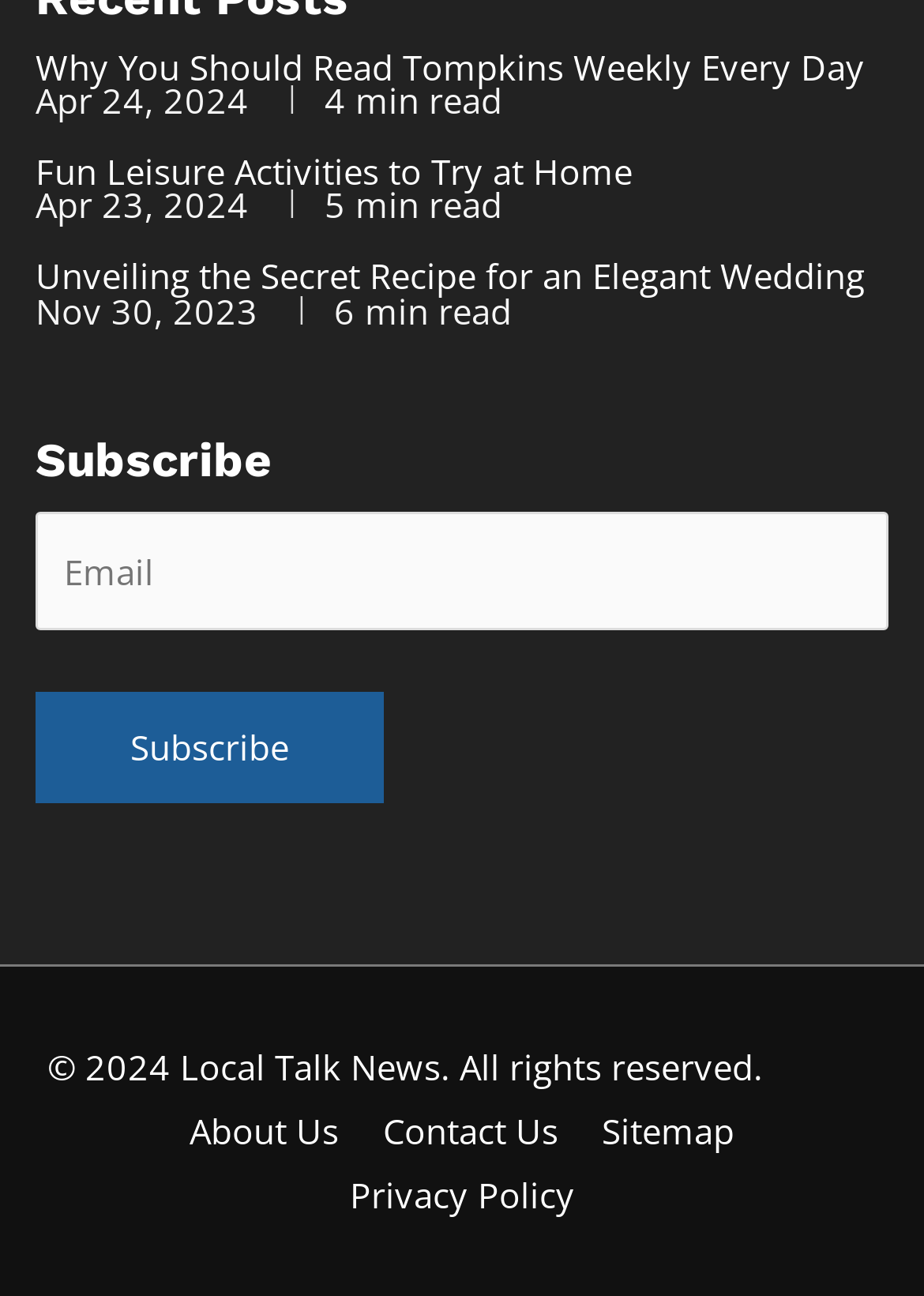Provide a short answer using a single word or phrase for the following question: 
How many minutes does it take to read the second article?

5 min